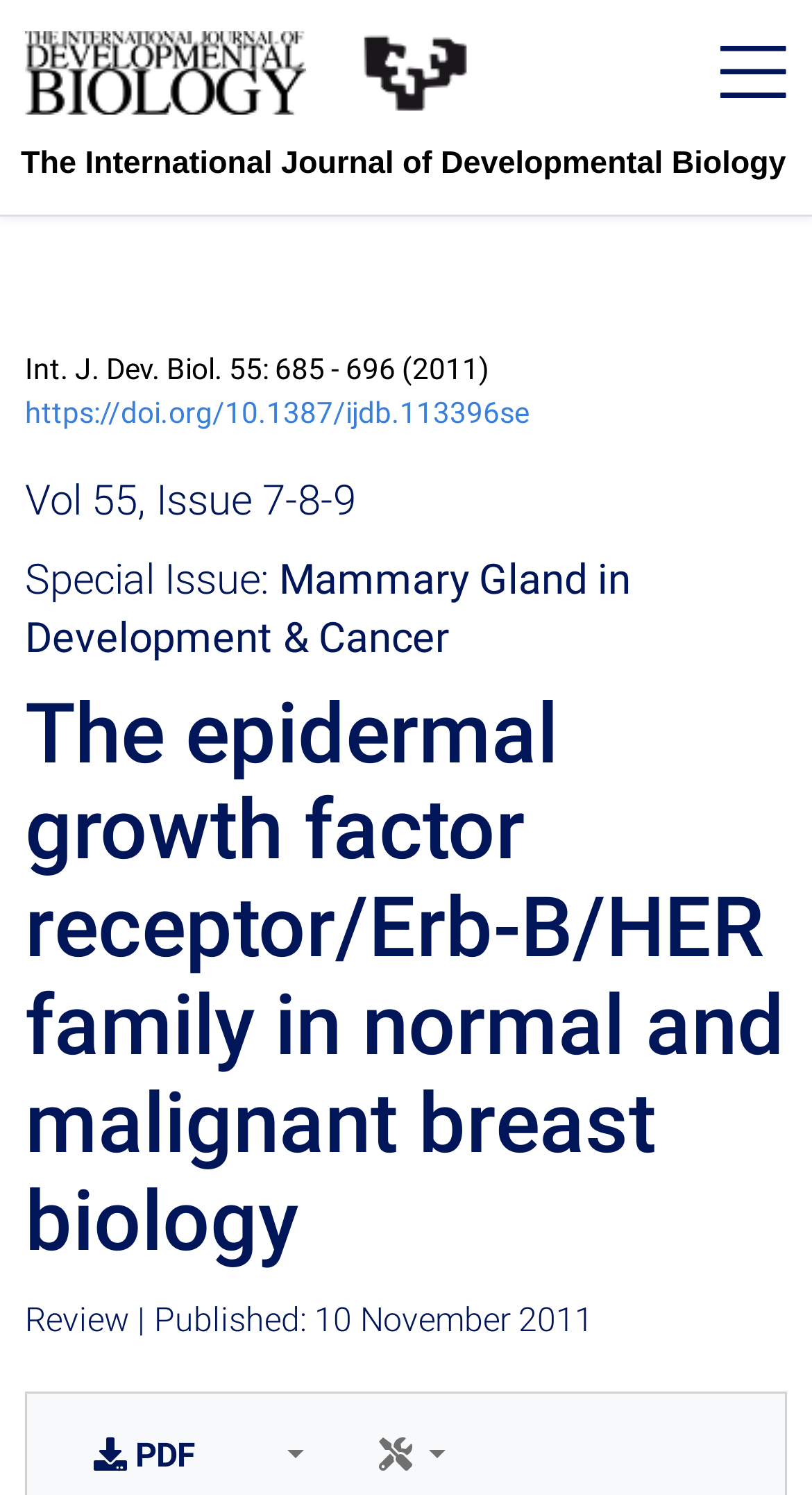Provide a one-word or short-phrase answer to the question:
What is the name of the journal?

The International Journal of Developmental Biology